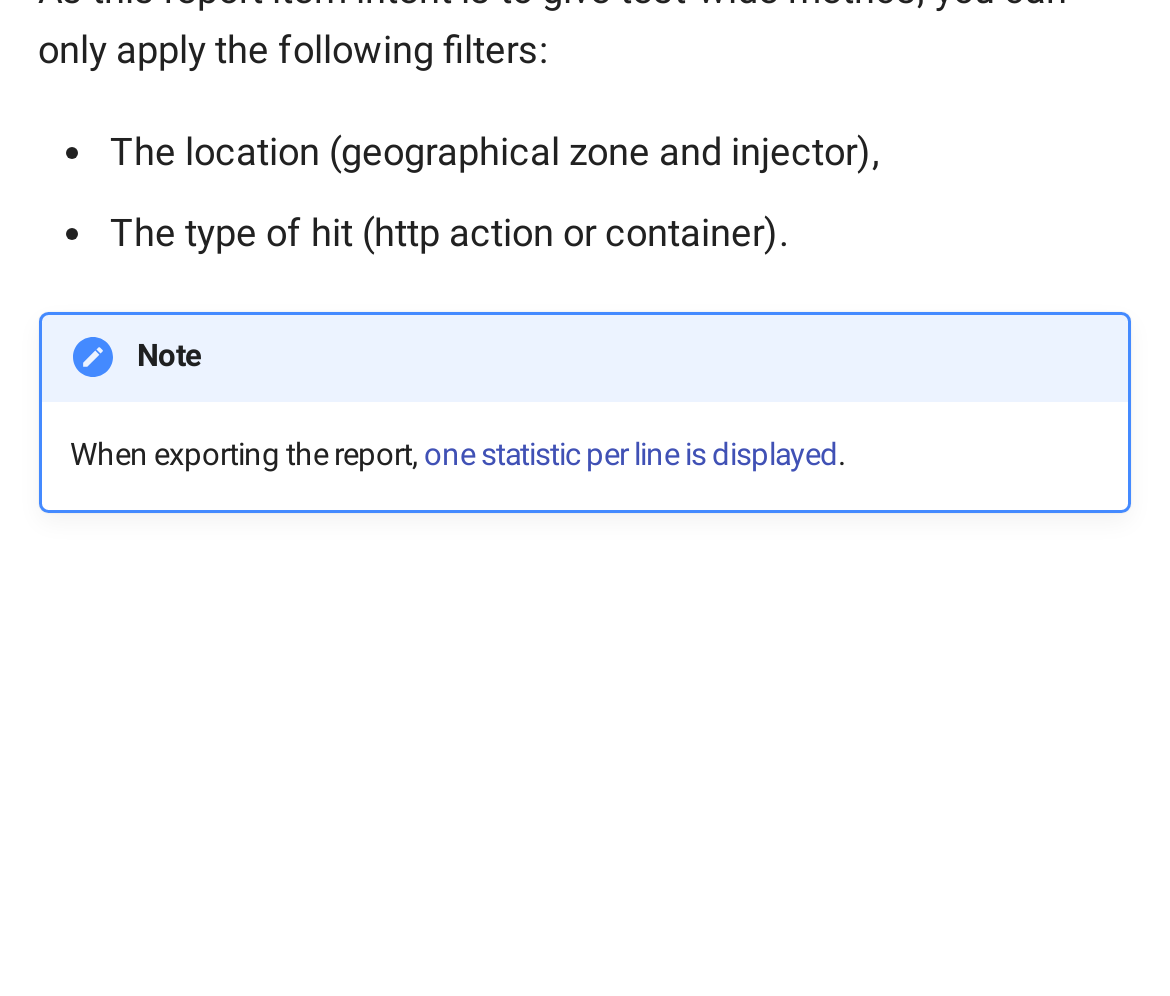Based on the element description "Jack's travelblog", predict the bounding box coordinates of the UI element.

None